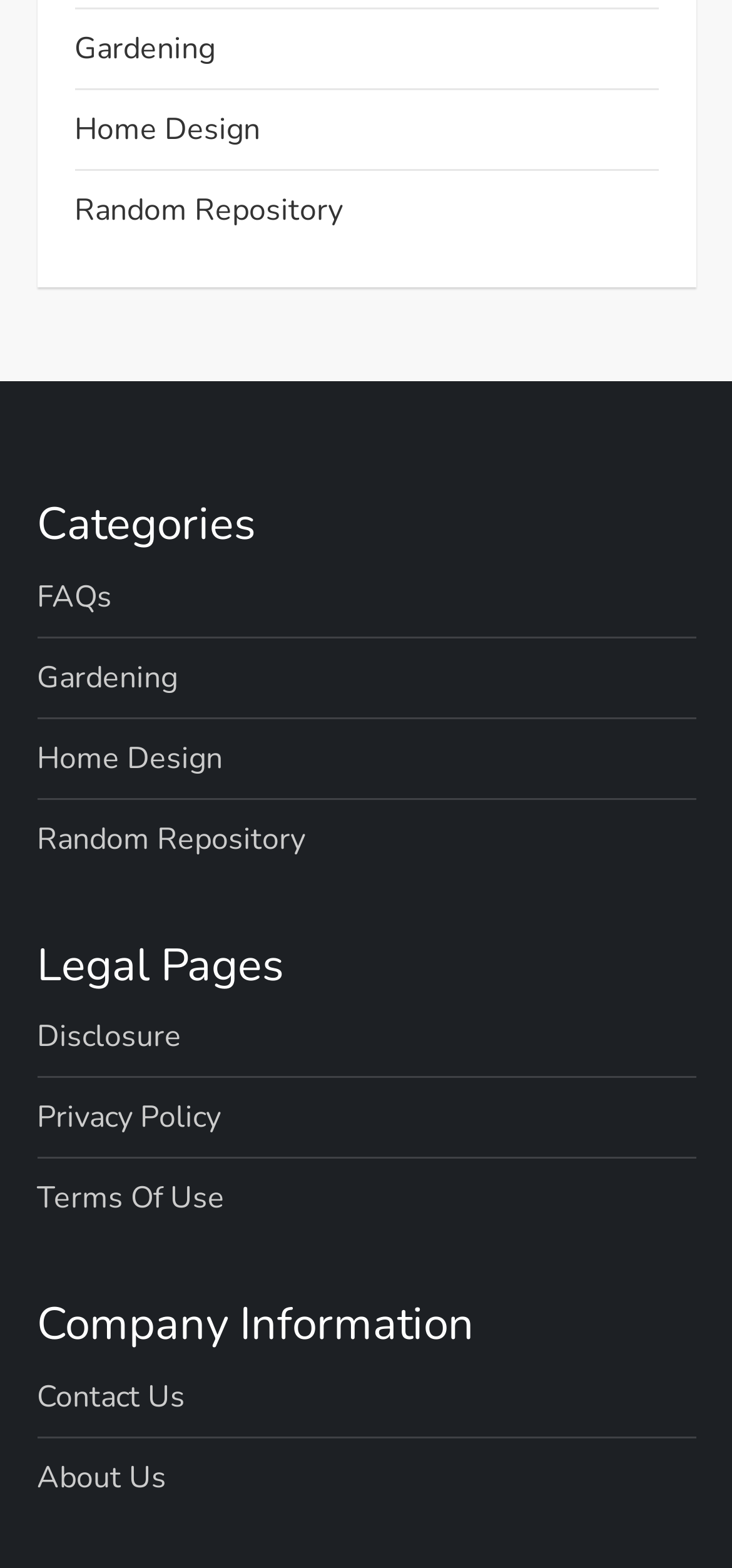Determine the bounding box coordinates for the region that must be clicked to execute the following instruction: "Go to Home Design".

[0.101, 0.066, 0.355, 0.1]